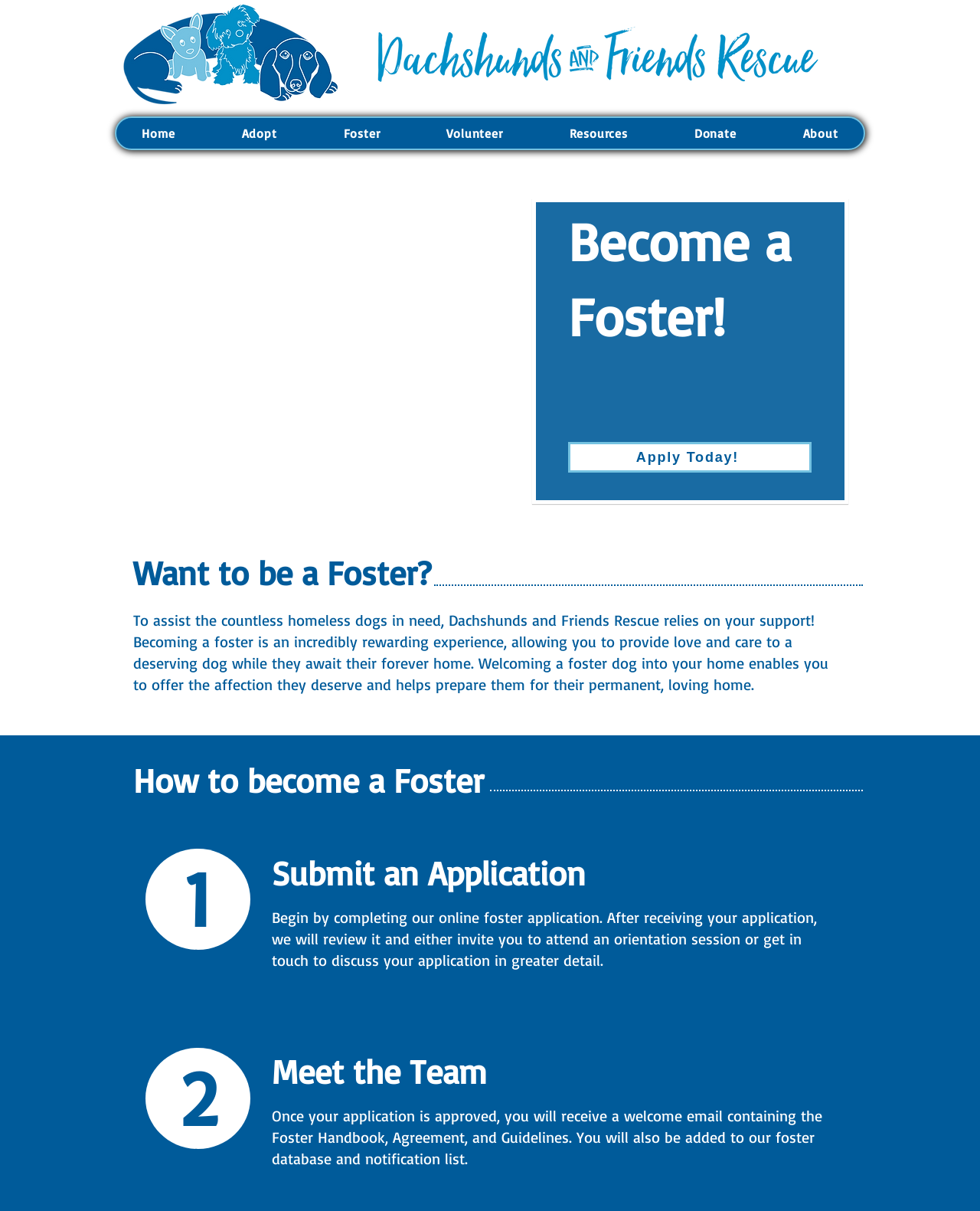Specify the bounding box coordinates of the region I need to click to perform the following instruction: "Click the 'Apply Today!' link". The coordinates must be four float numbers in the range of 0 to 1, i.e., [left, top, right, bottom].

[0.58, 0.365, 0.828, 0.39]